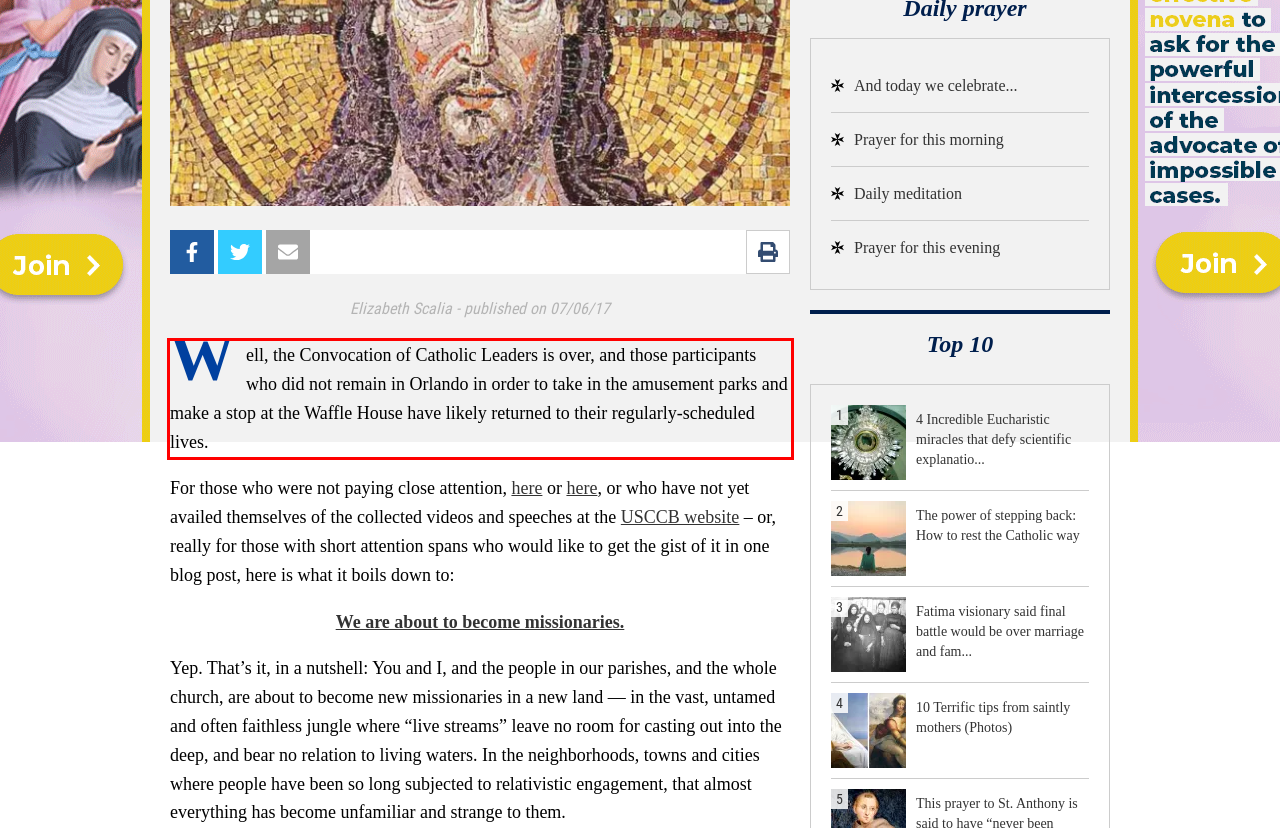Please examine the screenshot of the webpage and read the text present within the red rectangle bounding box.

Well, the Convocation of Catholic Leaders is over, and those participants who did not remain in Orlando in order to take in the amusement parks and make a stop at the Waffle House have likely returned to their regularly-scheduled lives.